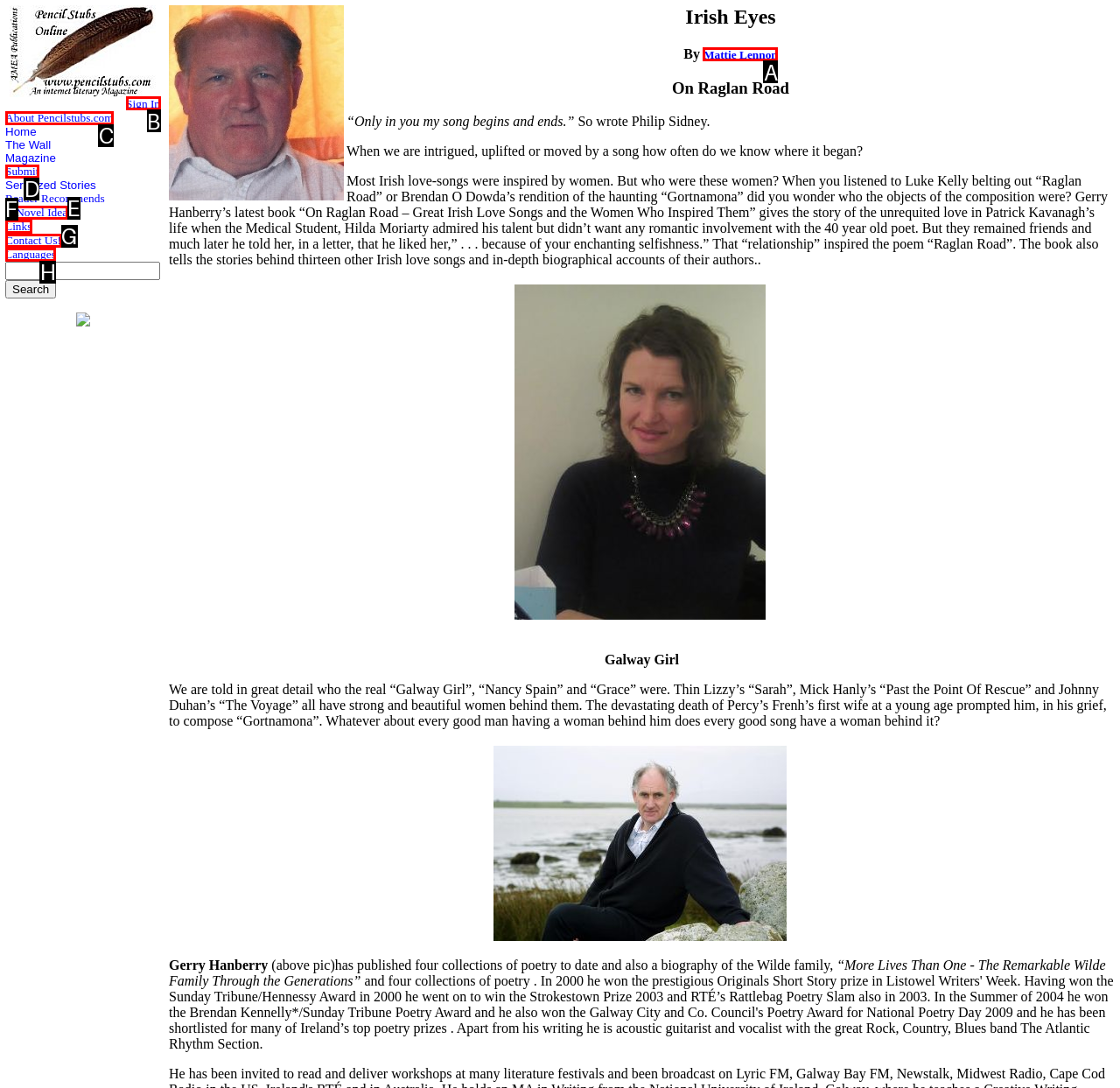Tell me which option I should click to complete the following task: Click on Sign In Answer with the option's letter from the given choices directly.

B